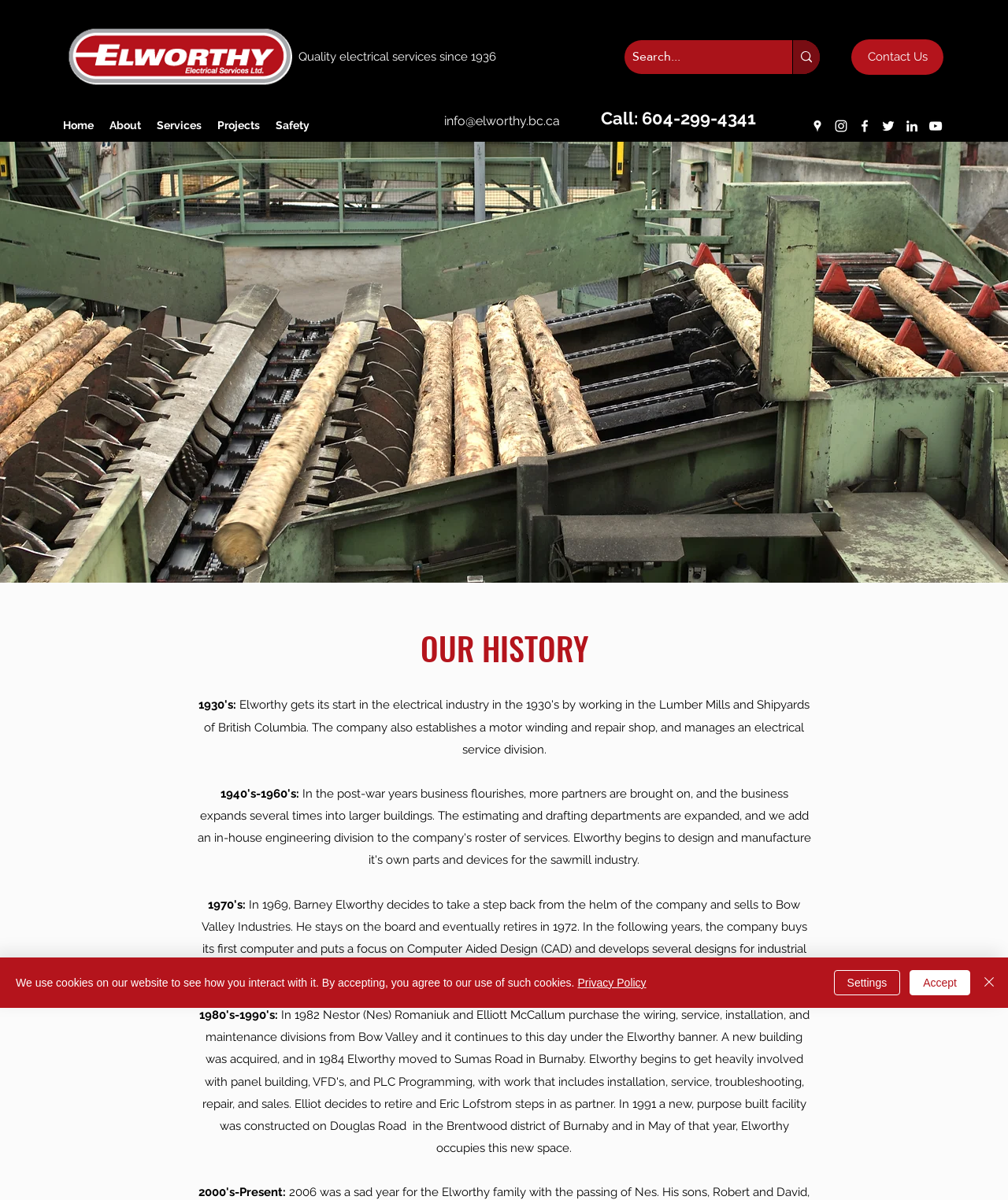Please reply to the following question using a single word or phrase: 
What is the purpose of the search box?

To search the website